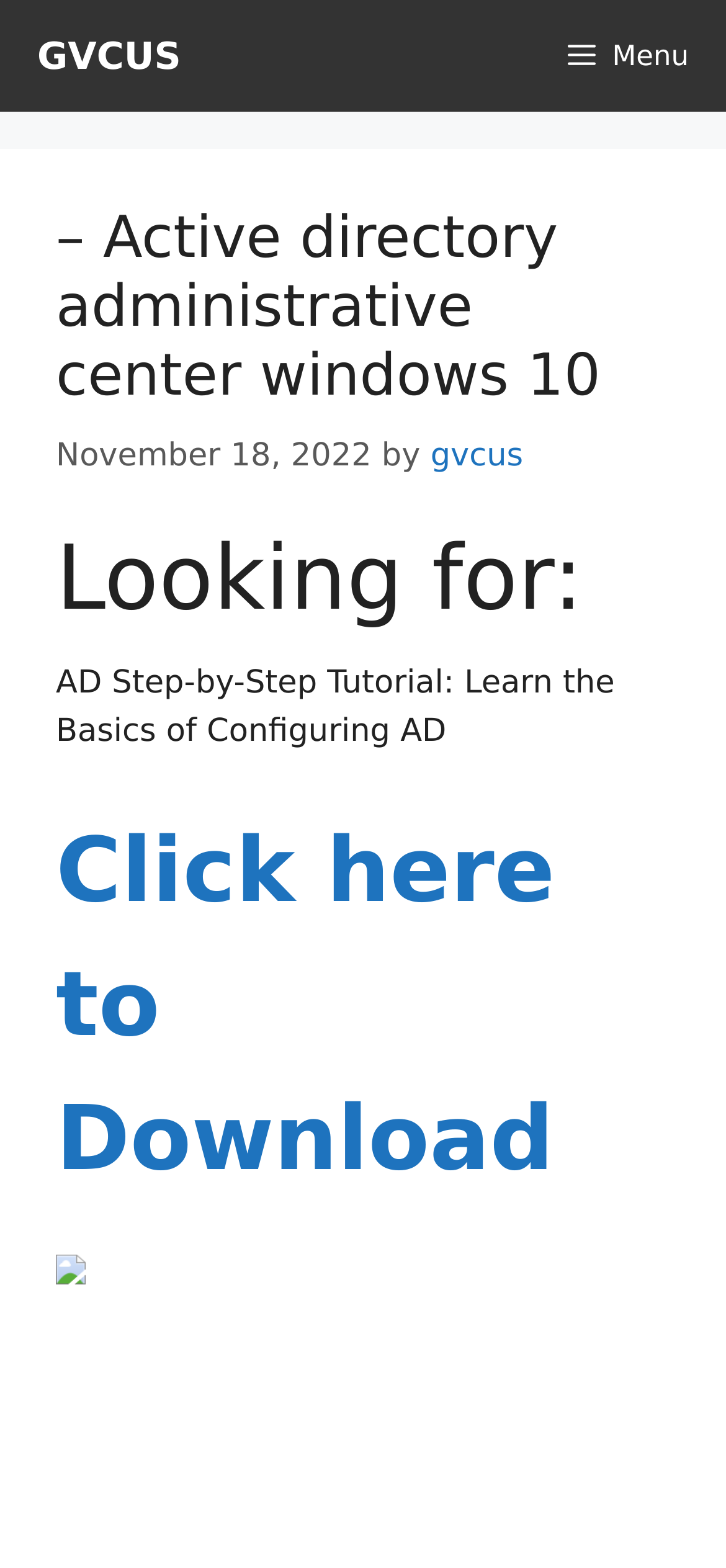What is the topic of the tutorial?
Answer with a single word or phrase by referring to the visual content.

Configuring AD